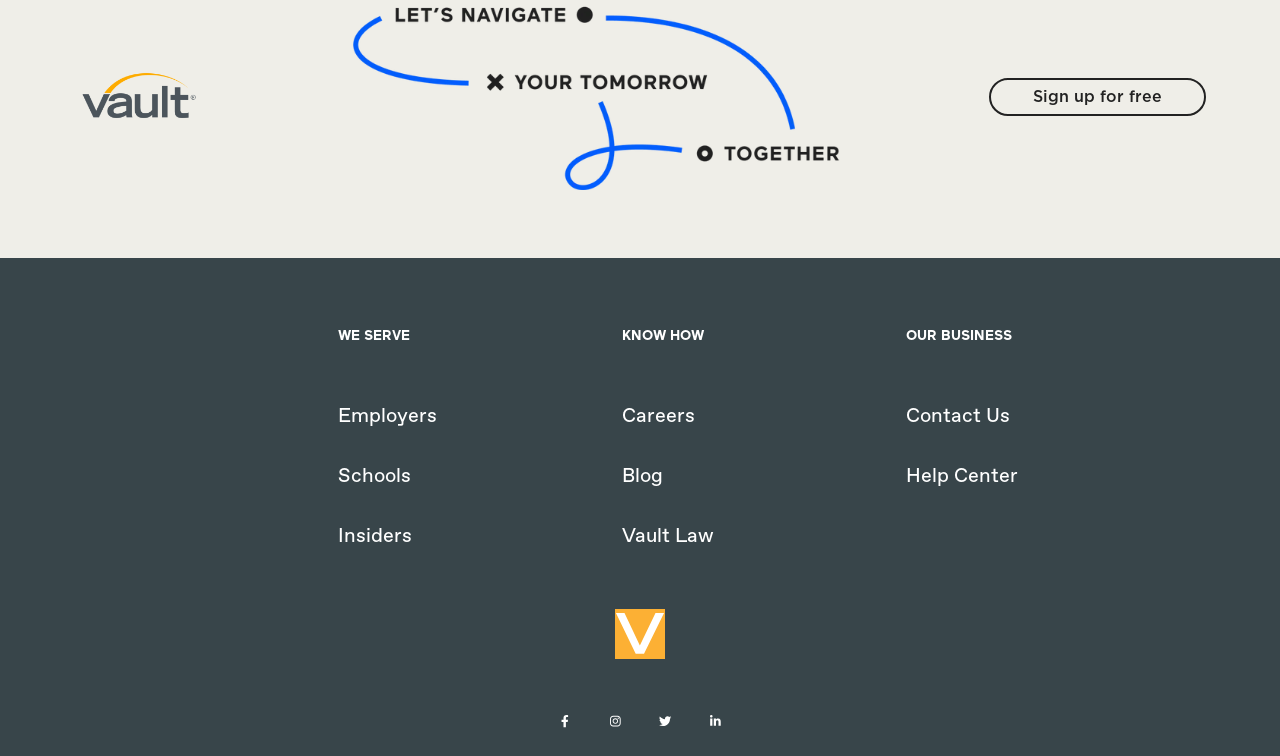How many links are there on the webpage?
Observe the image and answer the question with a one-word or short phrase response.

13